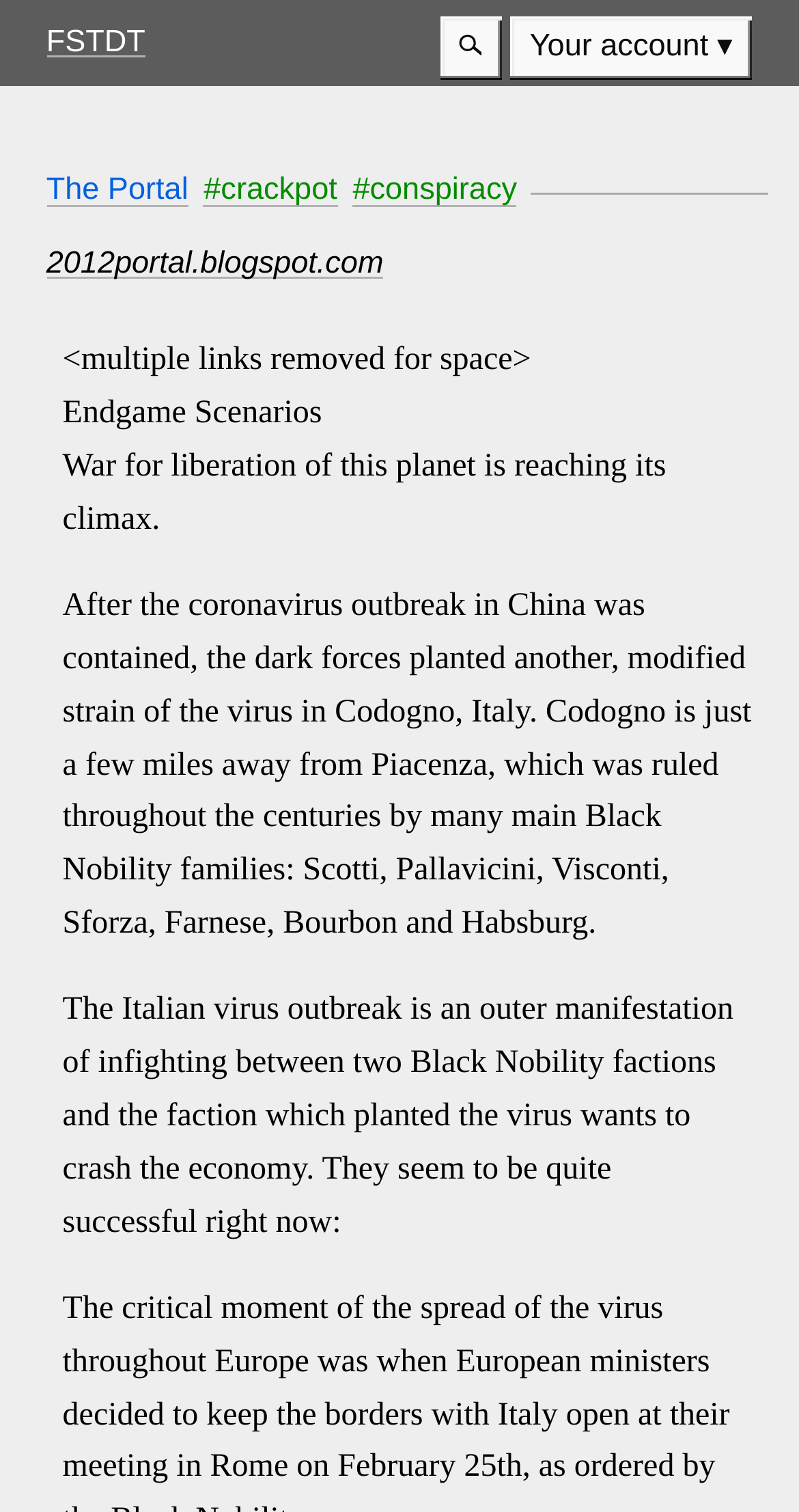What is the name of the account button?
Look at the screenshot and respond with one word or a short phrase.

Your account